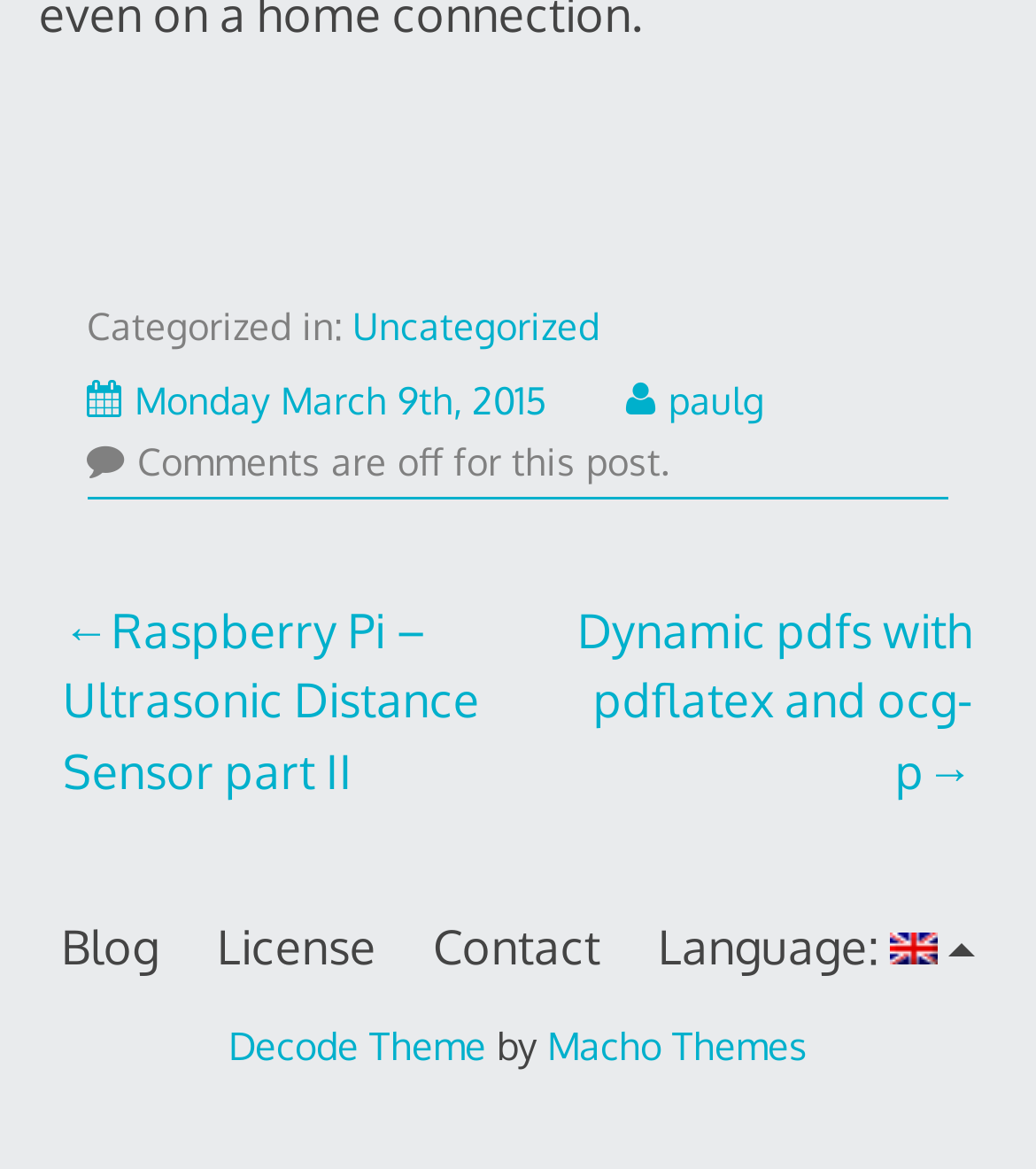Please determine the bounding box coordinates for the UI element described as: "Language:".

[0.635, 0.779, 0.941, 0.839]